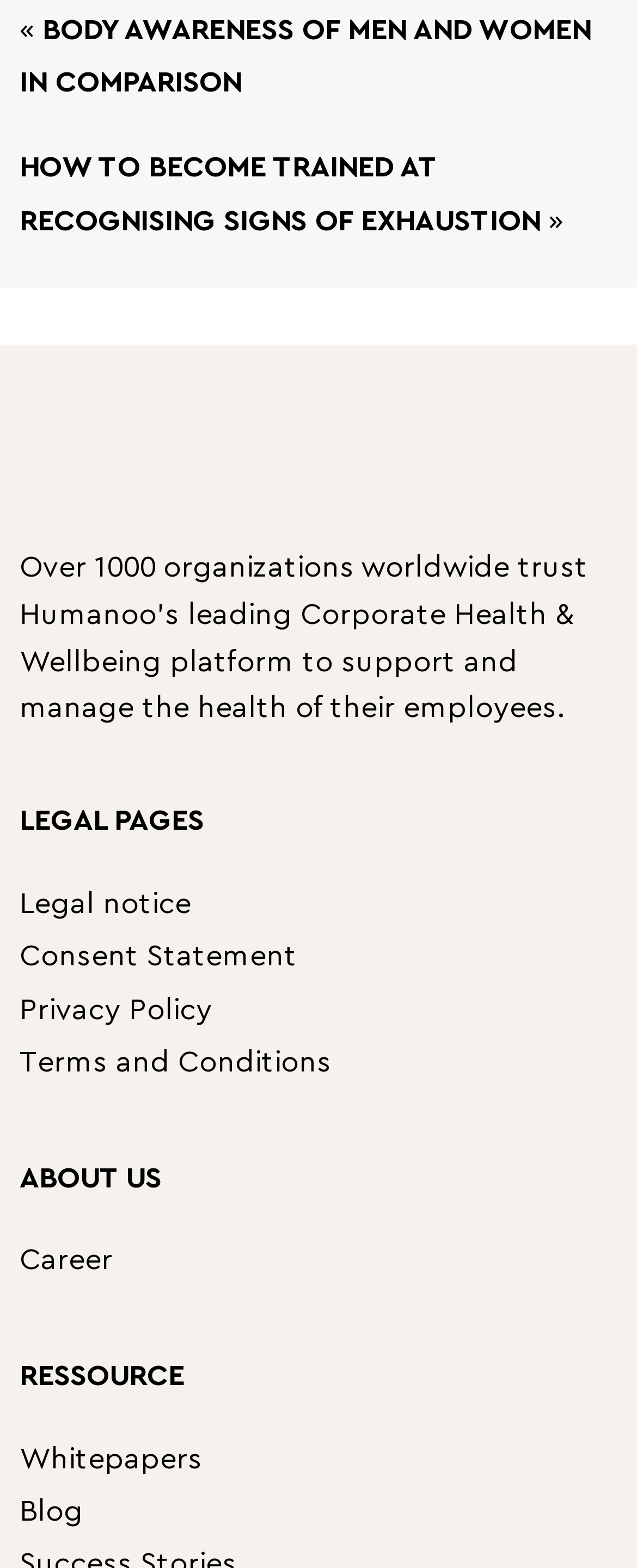Respond to the following question with a brief word or phrase:
What type of resources are available under 'RESSOURCE'?

Whitepapers and Blog